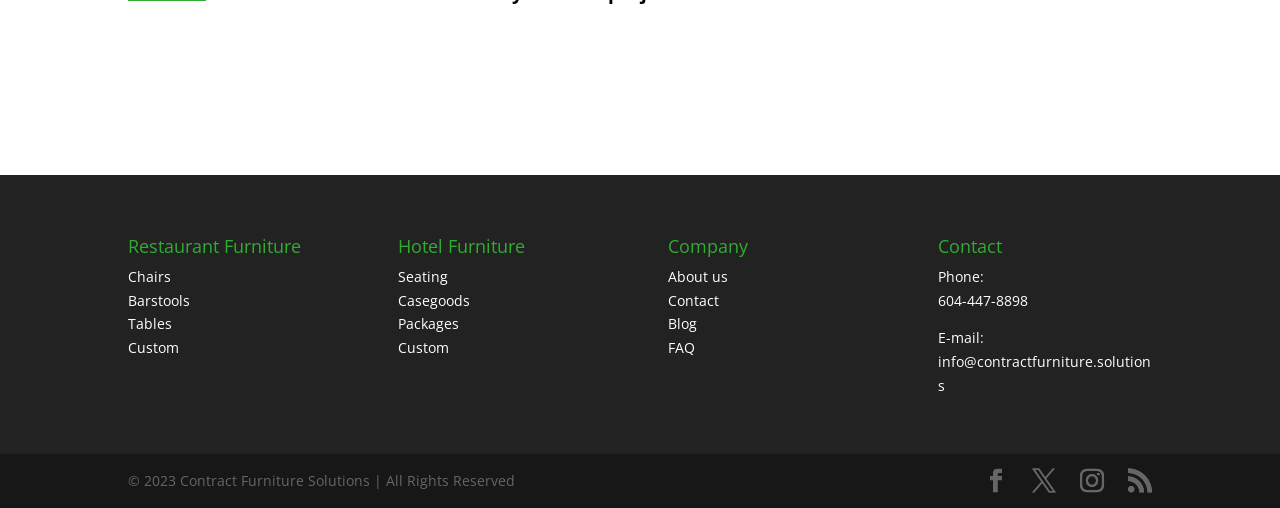Specify the bounding box coordinates of the element's region that should be clicked to achieve the following instruction: "Click on Restaurant Furniture". The bounding box coordinates consist of four float numbers between 0 and 1, in the format [left, top, right, bottom].

[0.1, 0.46, 0.235, 0.508]